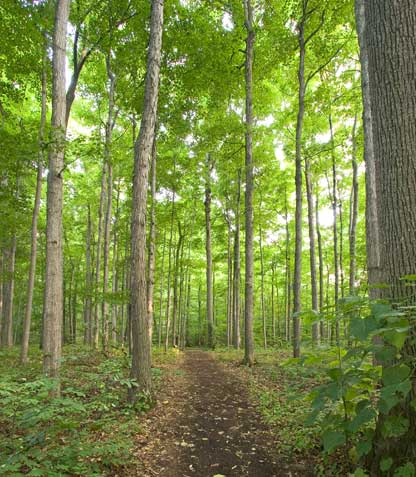What is the significance of the Sacred Grove?
Using the image as a reference, give an elaborate response to the question.

The caption explains that the Sacred Grove is the location where Joseph Smith Jr. experienced a profound spiritual awakening in 1820, making it a historically significant site. It is also a place for spiritual reflection and connection with nature, as described in the caption.